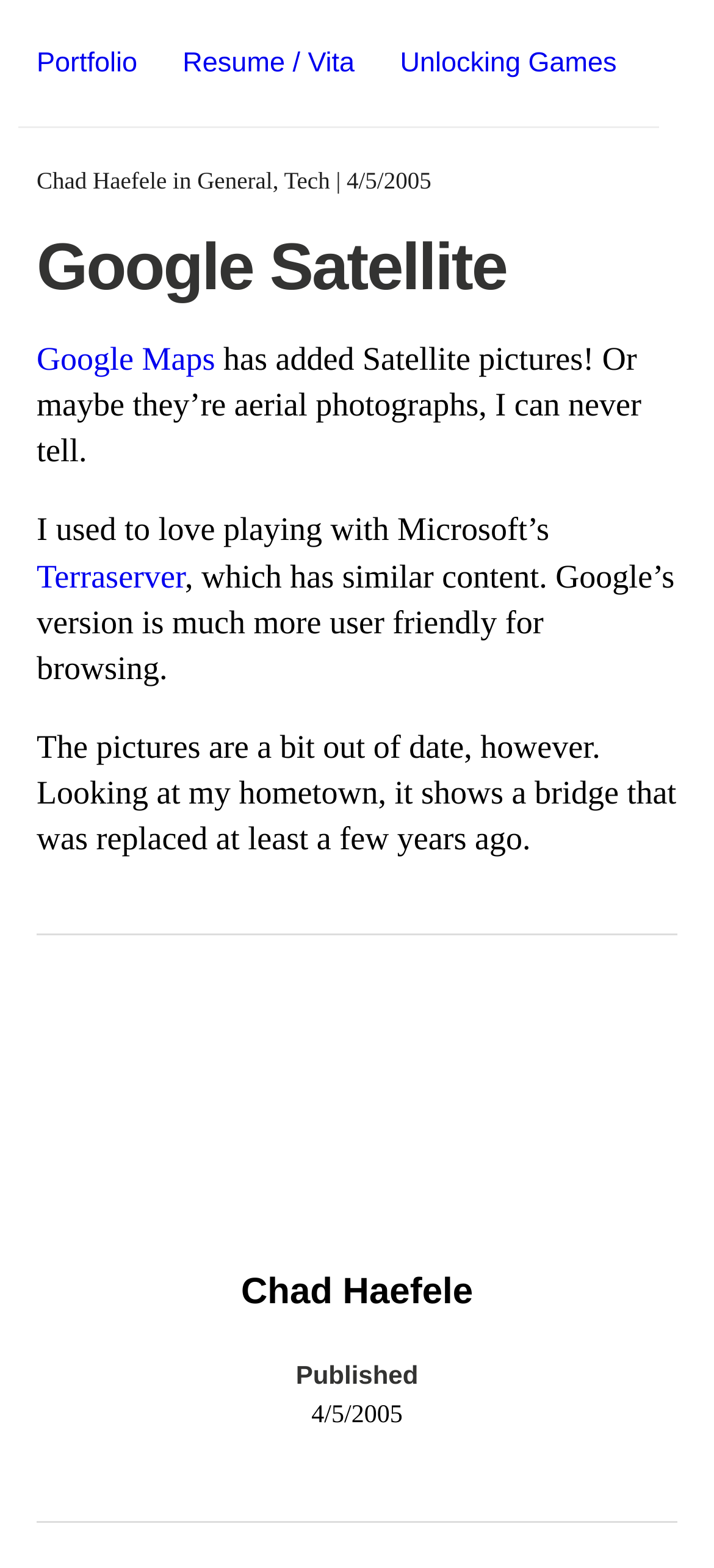How many navigation links are in the top bar?
Please provide a comprehensive answer based on the contents of the image.

The top navigation bar has three links: 'Portfolio', 'Resume / Vita', and 'Unlocking Games'. These links can be found at the top of the webpage, and they are separated by equal distances.